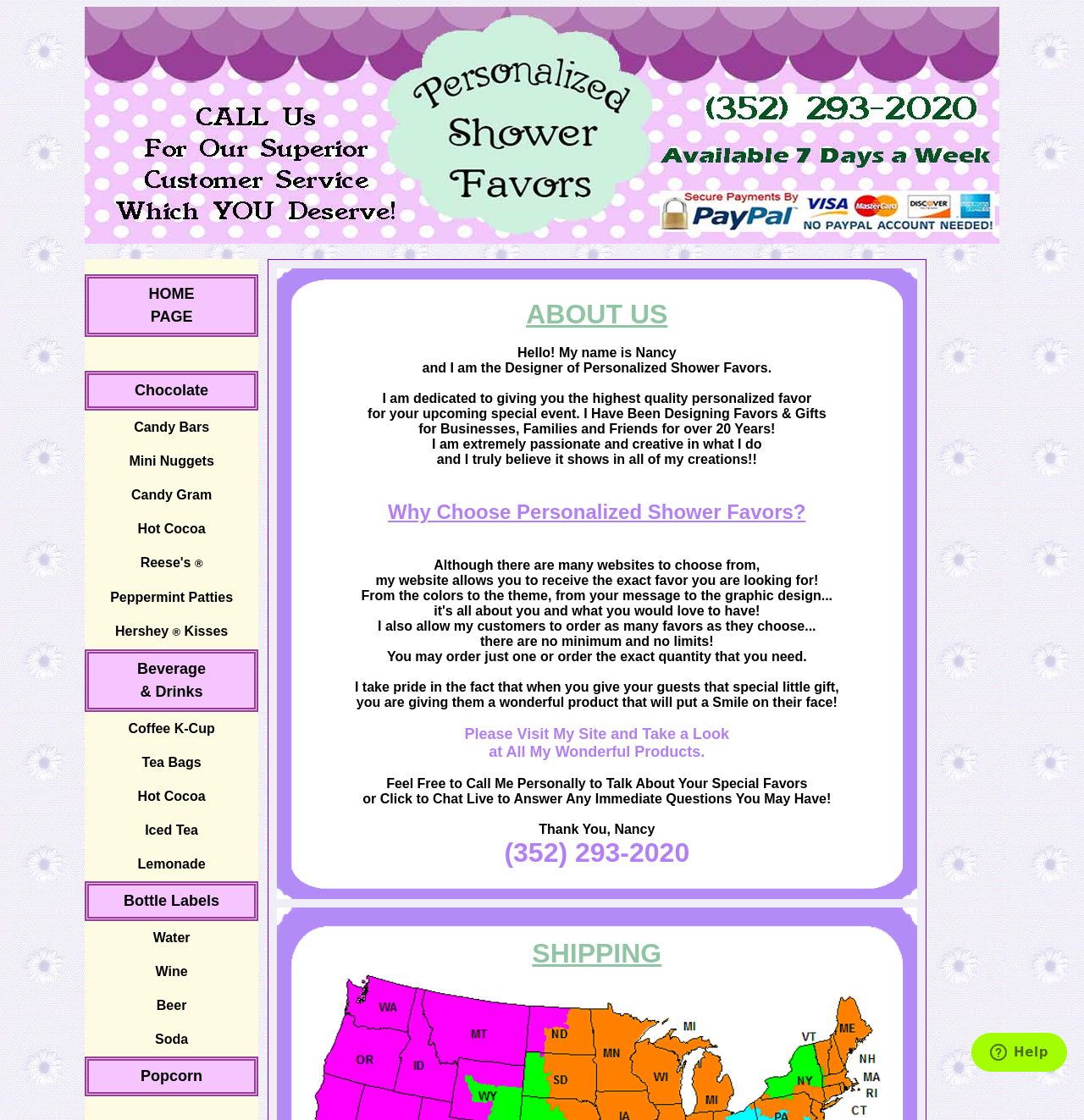Please locate the bounding box coordinates of the element's region that needs to be clicked to follow the instruction: "Click on the 'Chat Live' button". The bounding box coordinates should be provided as four float numbers between 0 and 1, i.e., [left, top, right, bottom].

[0.896, 0.922, 0.984, 0.96]